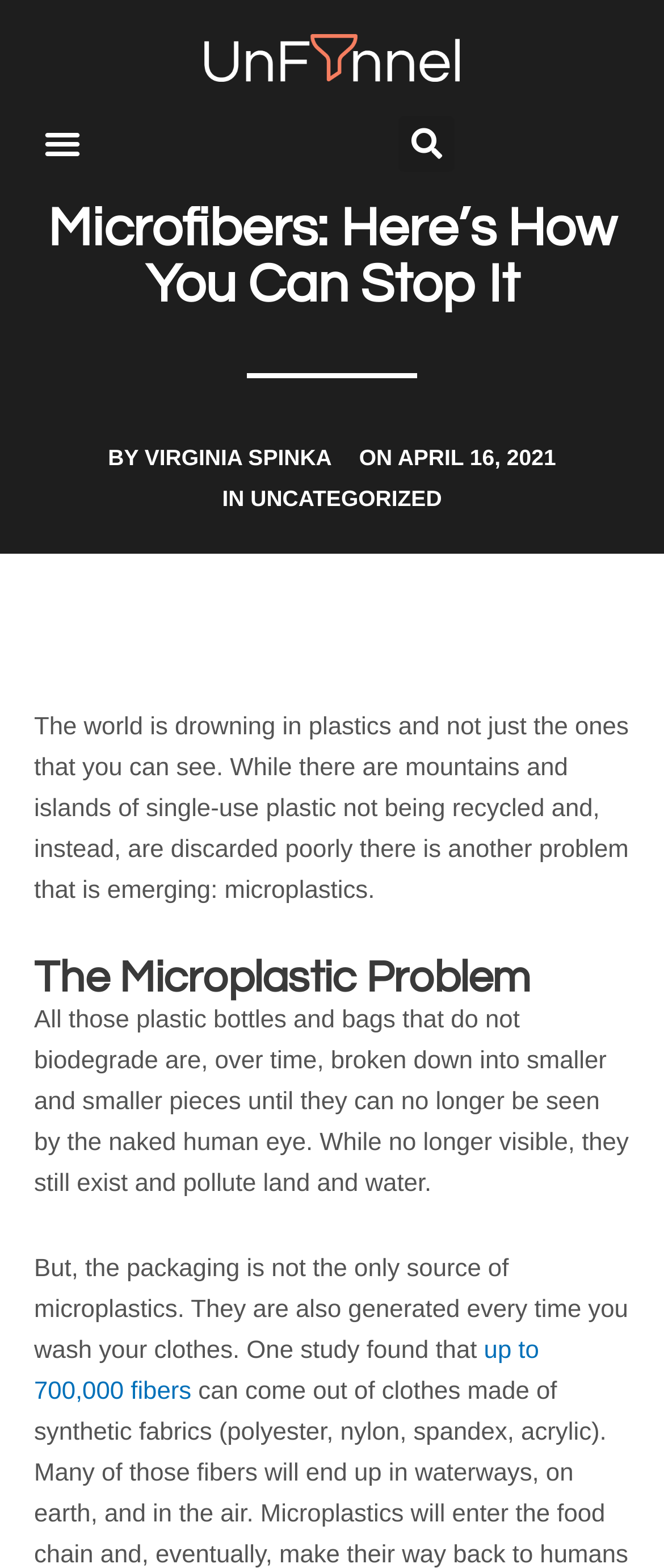What is the author of this article?
Answer with a single word or phrase by referring to the visual content.

VIRGINIA SPINKA